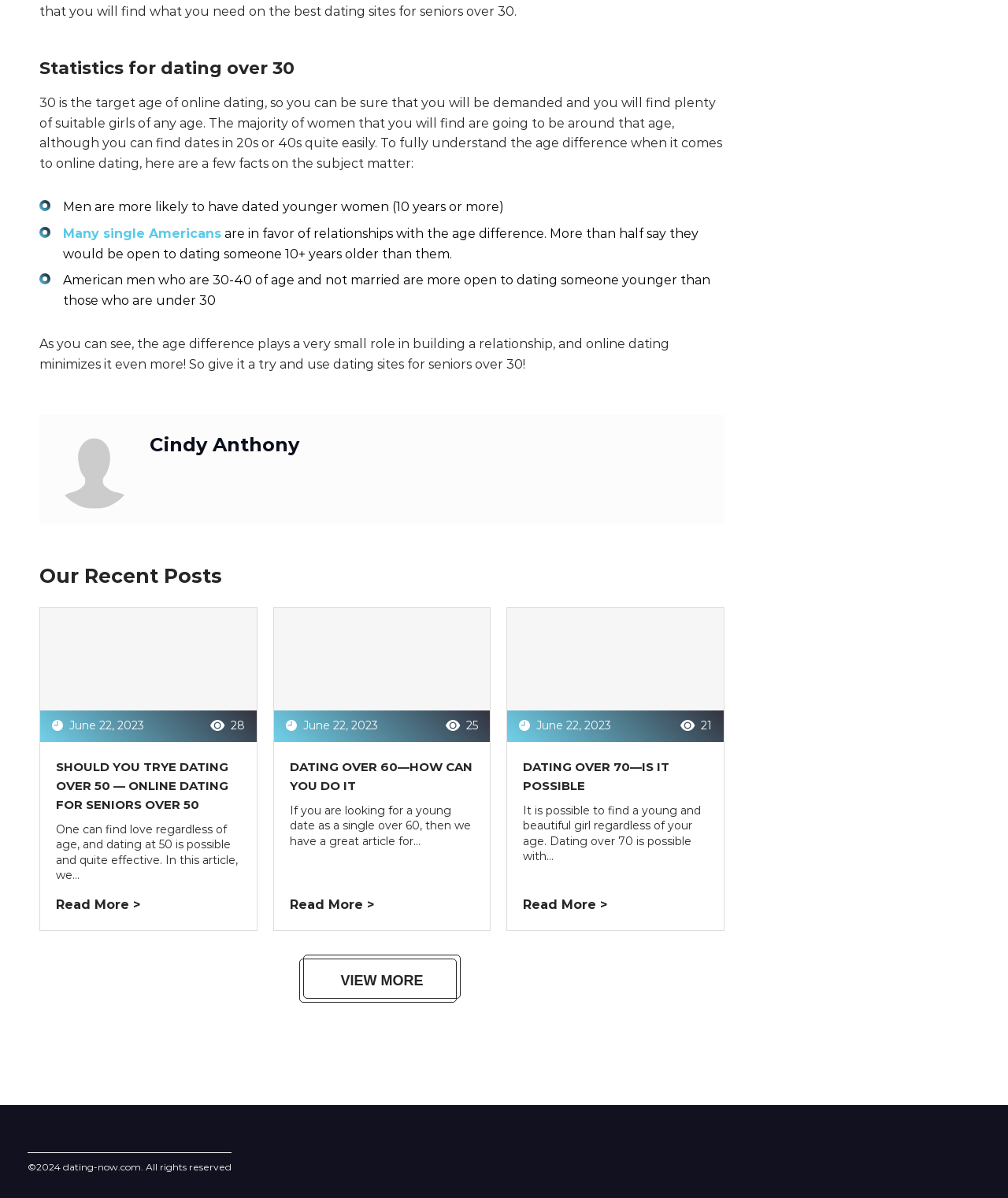Please provide a detailed answer to the question below based on the screenshot: 
What is the target age of online dating?

The answer can be found in the first heading 'Statistics for dating over 30' which indicates that 30 is the target age of online dating.